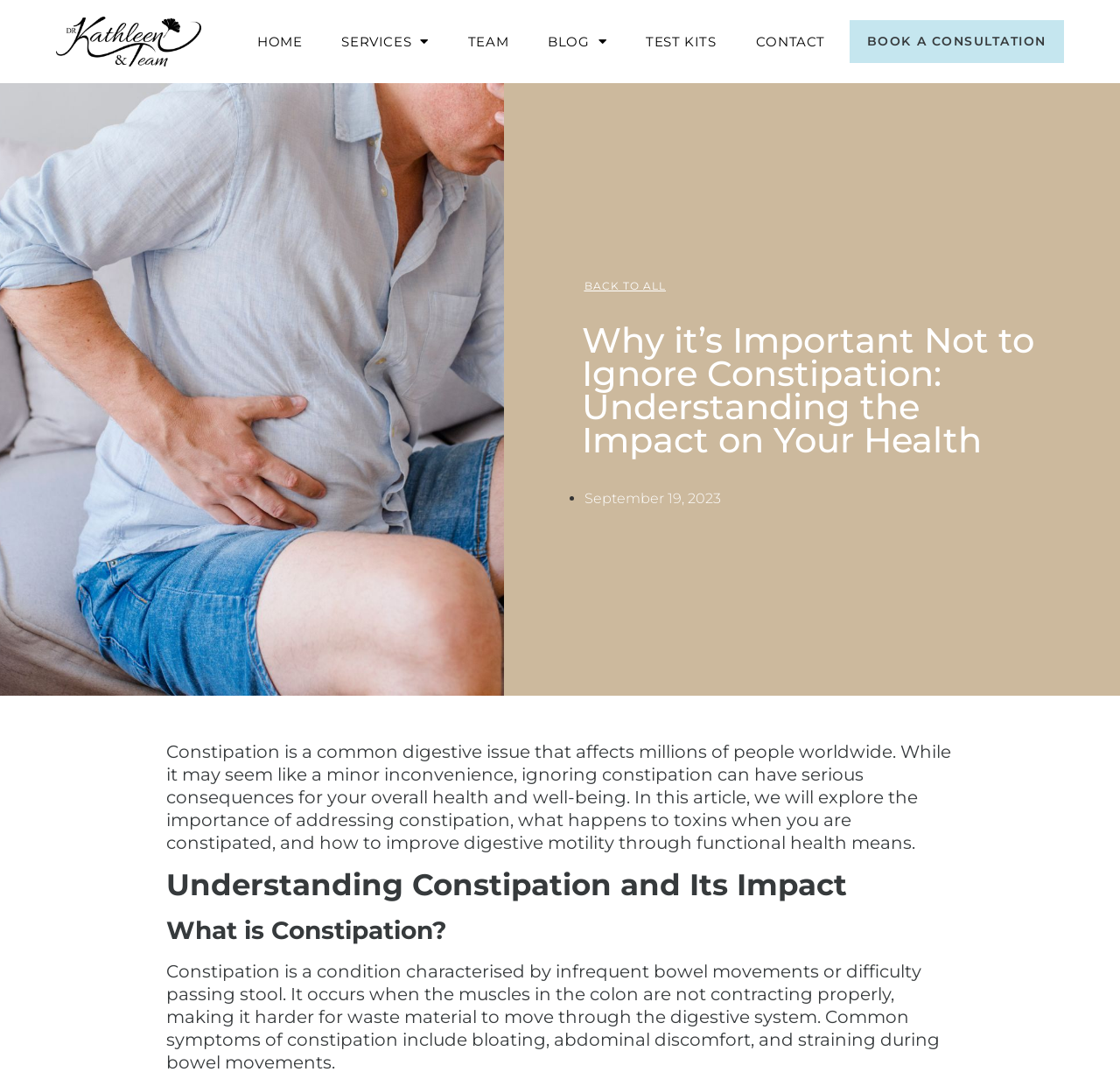Please locate the clickable area by providing the bounding box coordinates to follow this instruction: "Go to the SERVICES page".

[0.299, 0.025, 0.389, 0.051]